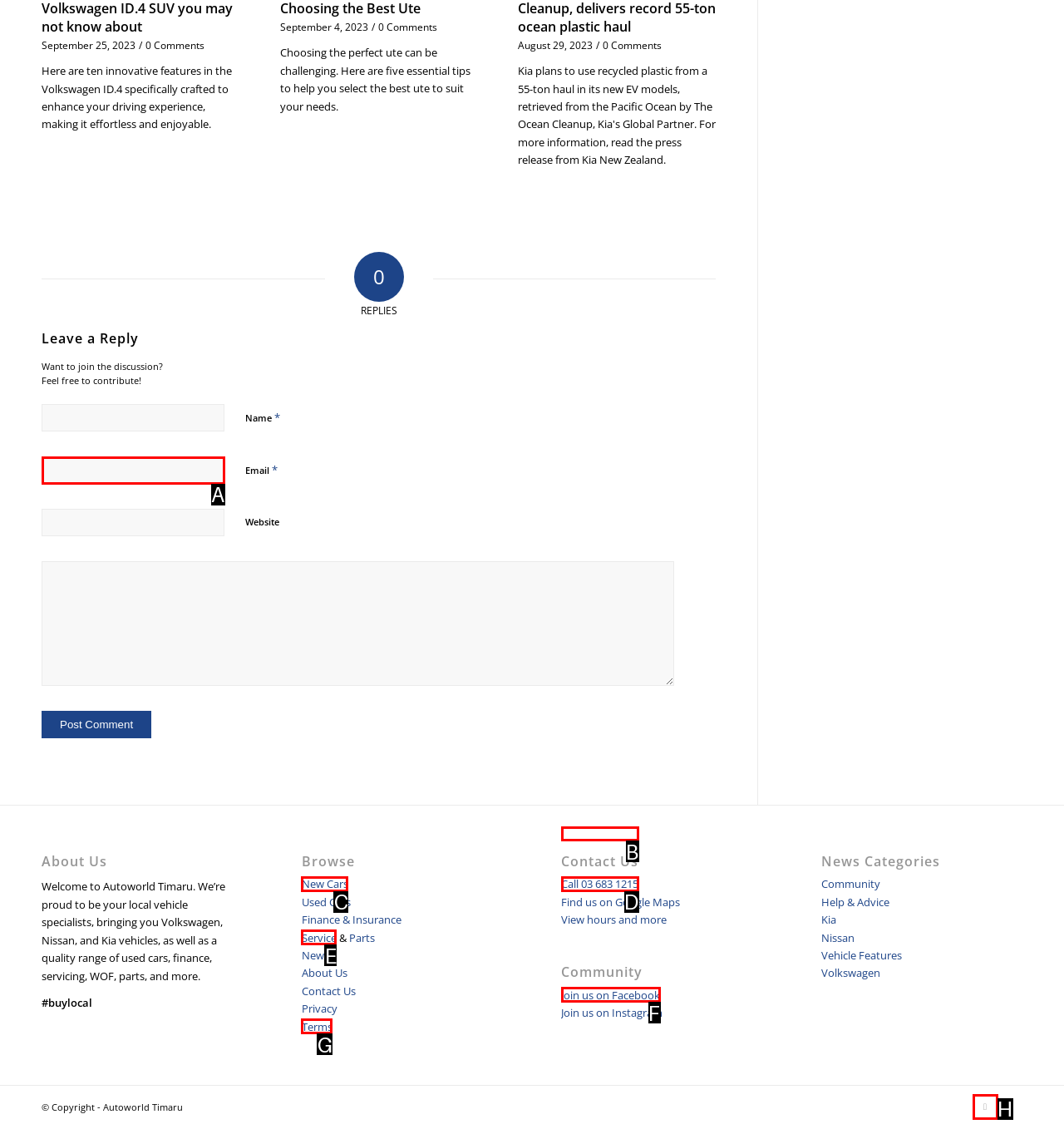Determine which HTML element should be clicked for this task: Contact us
Provide the option's letter from the available choices.

B